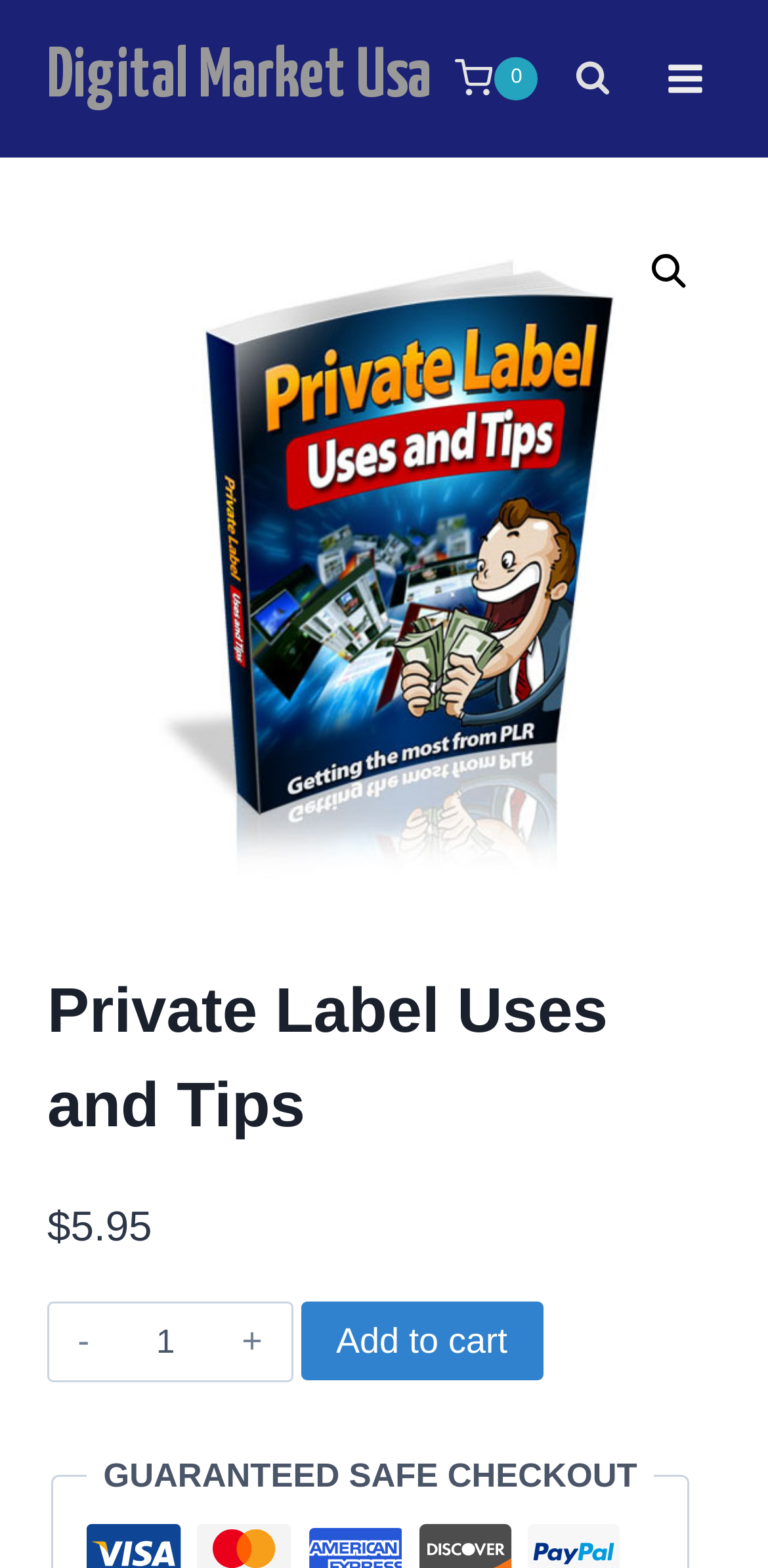Please give a one-word or short phrase response to the following question: 
How do I open the menu?

Click 'Open menu' button